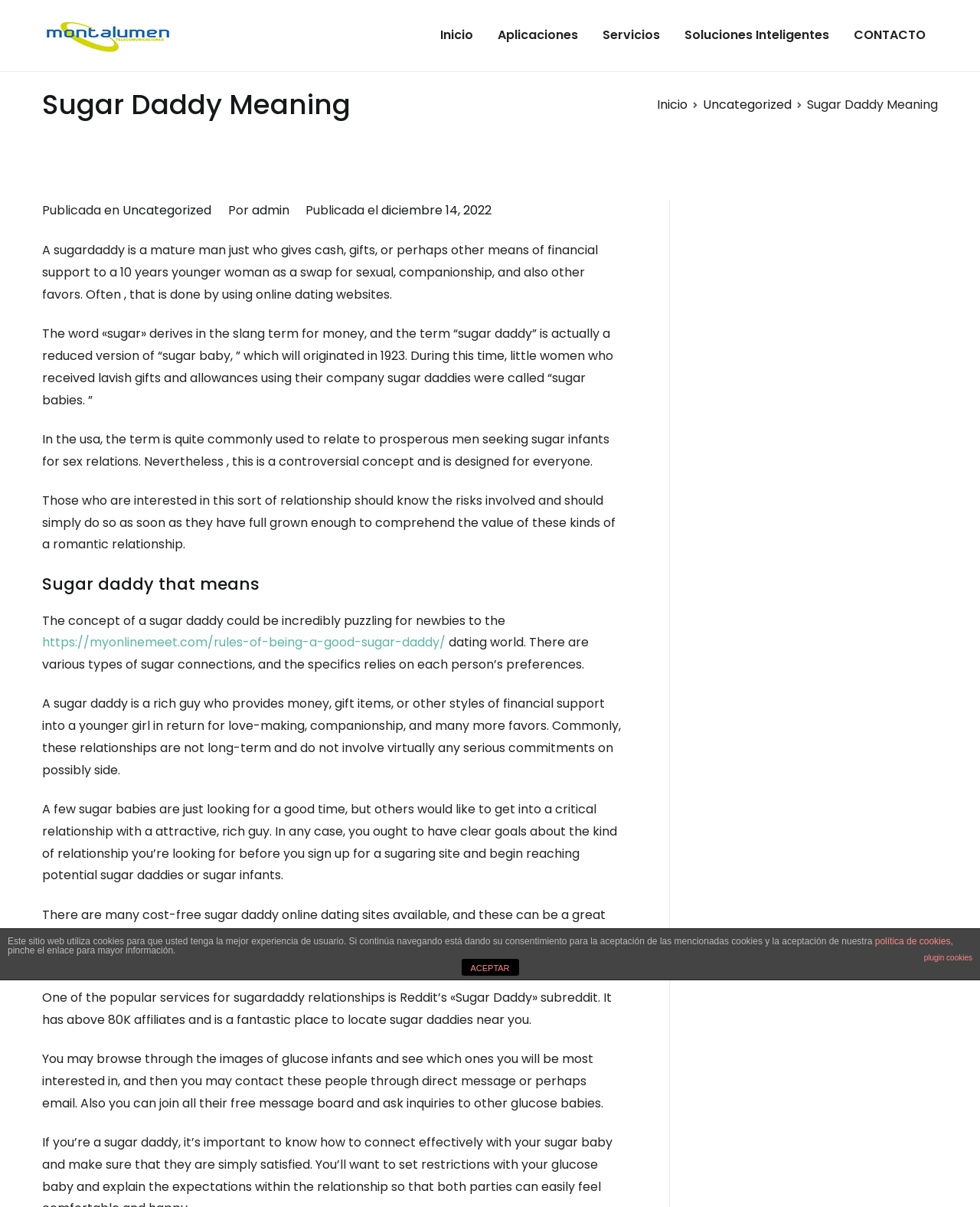What should you have clear about before signing up for a sugaring site? Examine the screenshot and reply using just one word or a brief phrase.

Clear goals about the kind of relationship